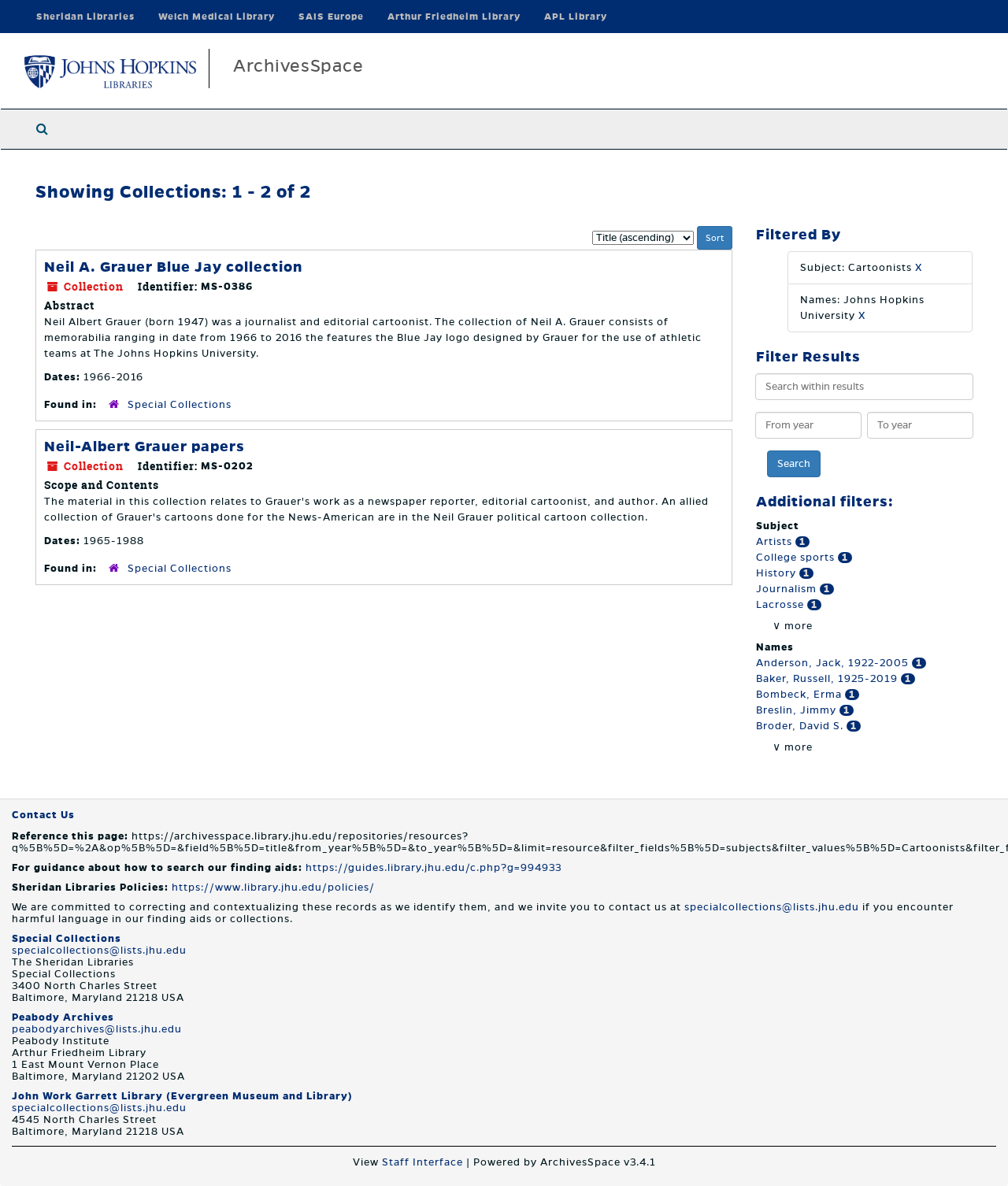Please provide a comprehensive answer to the question based on the screenshot: What is the identifier of the second collection?

I found the answer by looking at the second collection listed on the webpage, which has an identifier of 'MS-0202'.